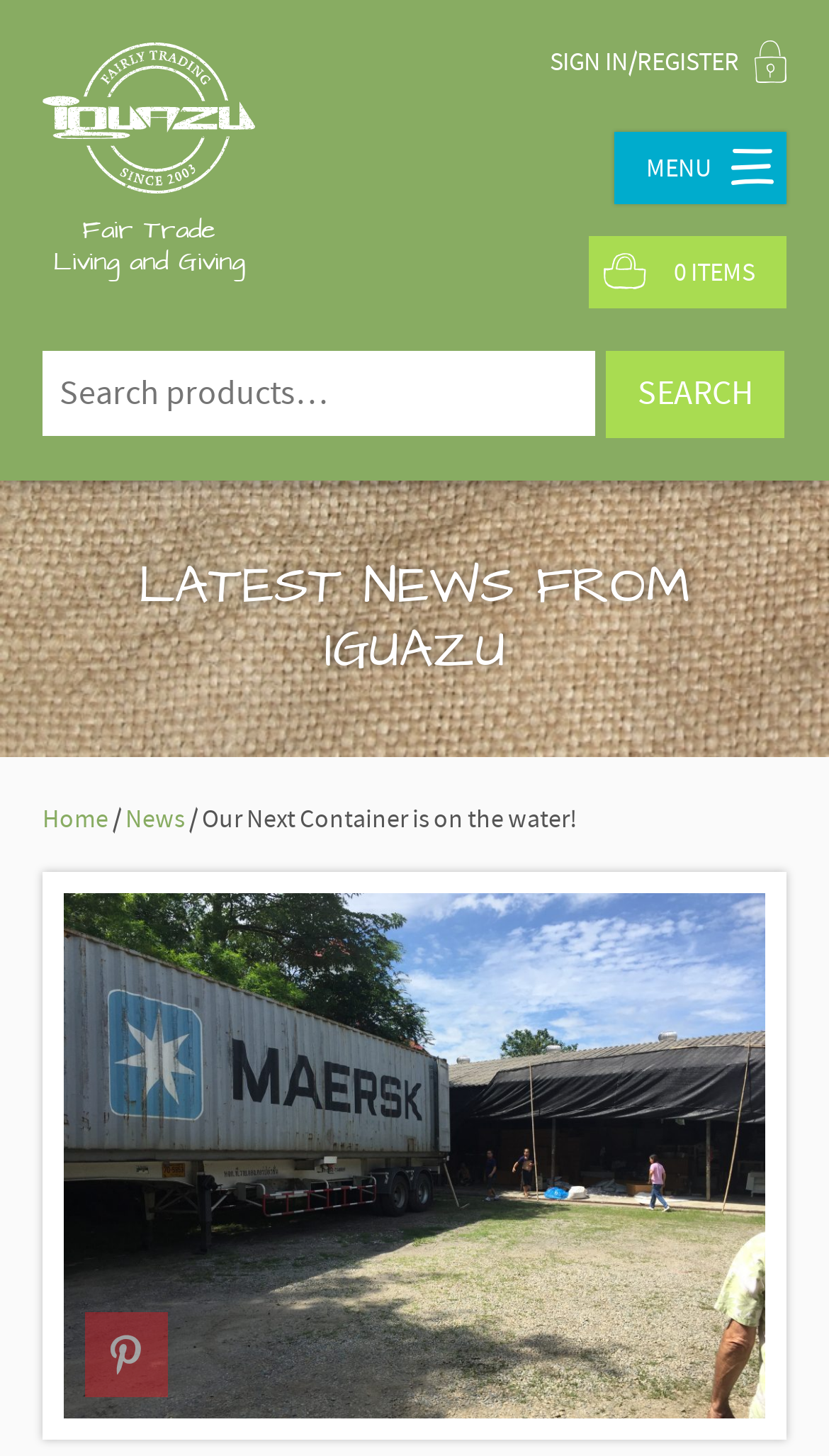What is the theme of the gifts?
Answer the question with detailed information derived from the image.

The link 'Fairtrade gifts from Iguazu' and the static text 'Fair Trade' suggest that the theme of the gifts is Fairtrade.